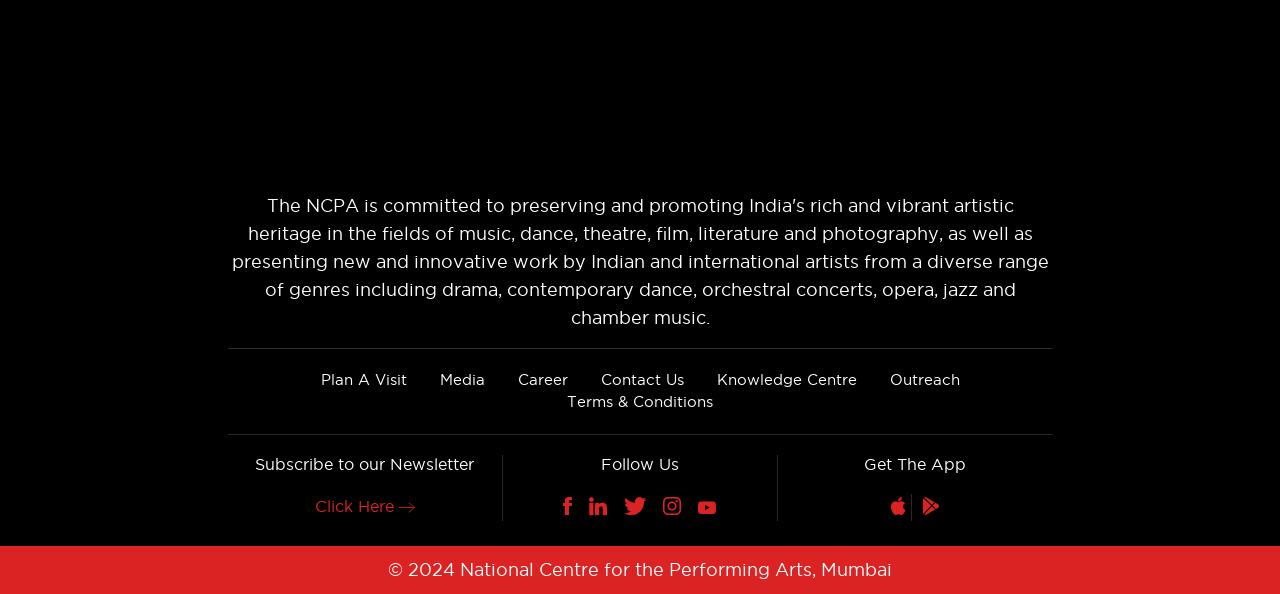What is the copyright year mentioned at the bottom of the page?
Provide a detailed answer to the question, using the image to inform your response.

I found the StaticText element at coordinates [0.303, 0.942, 0.697, 0.974] which contains the text '© 2024 National Centre for the Performing Arts, Mumbai', and extracted the copyright year from it.